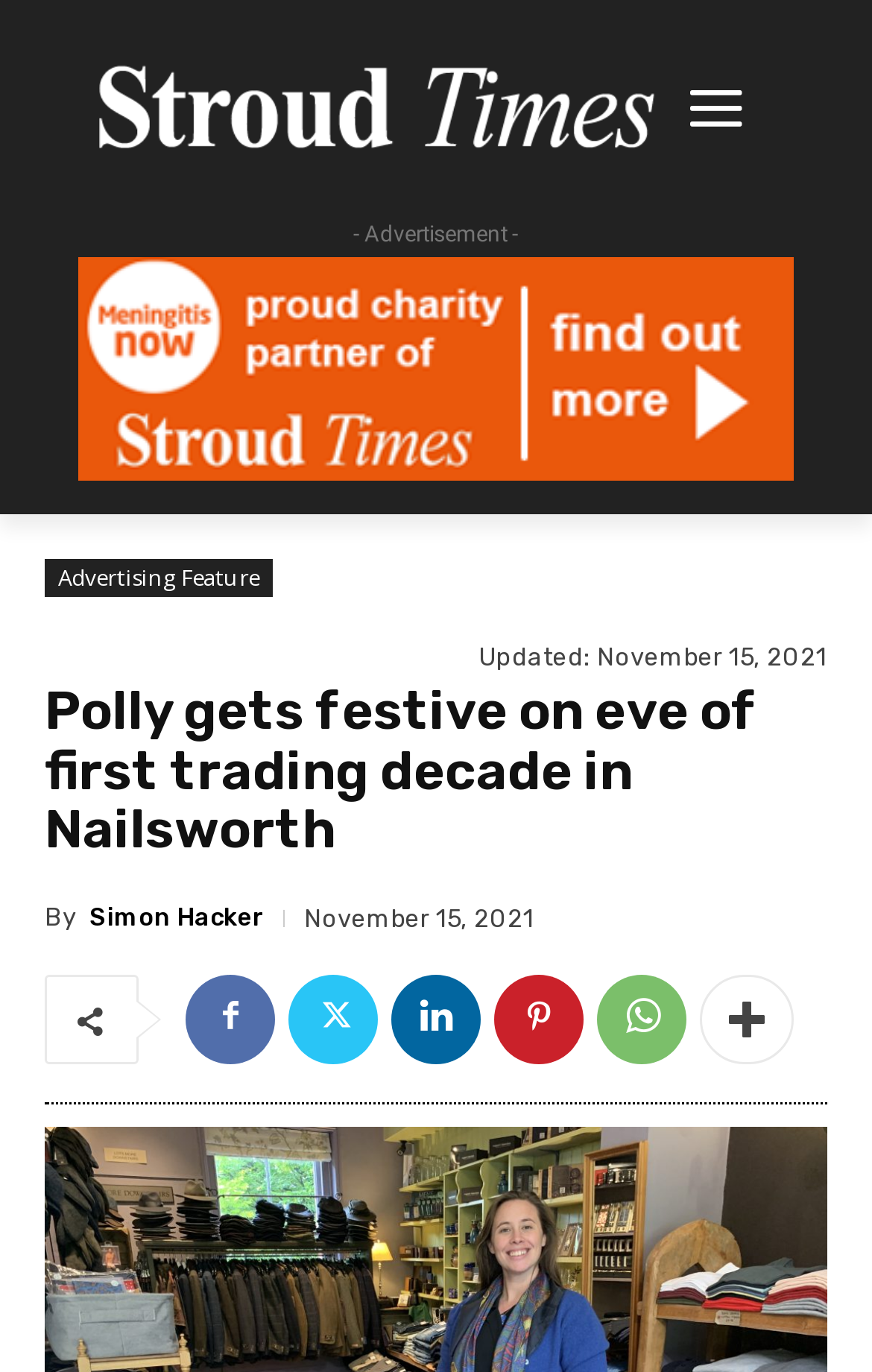Provide a short answer to the following question with just one word or phrase: What is the date of the article?

November 15, 2021